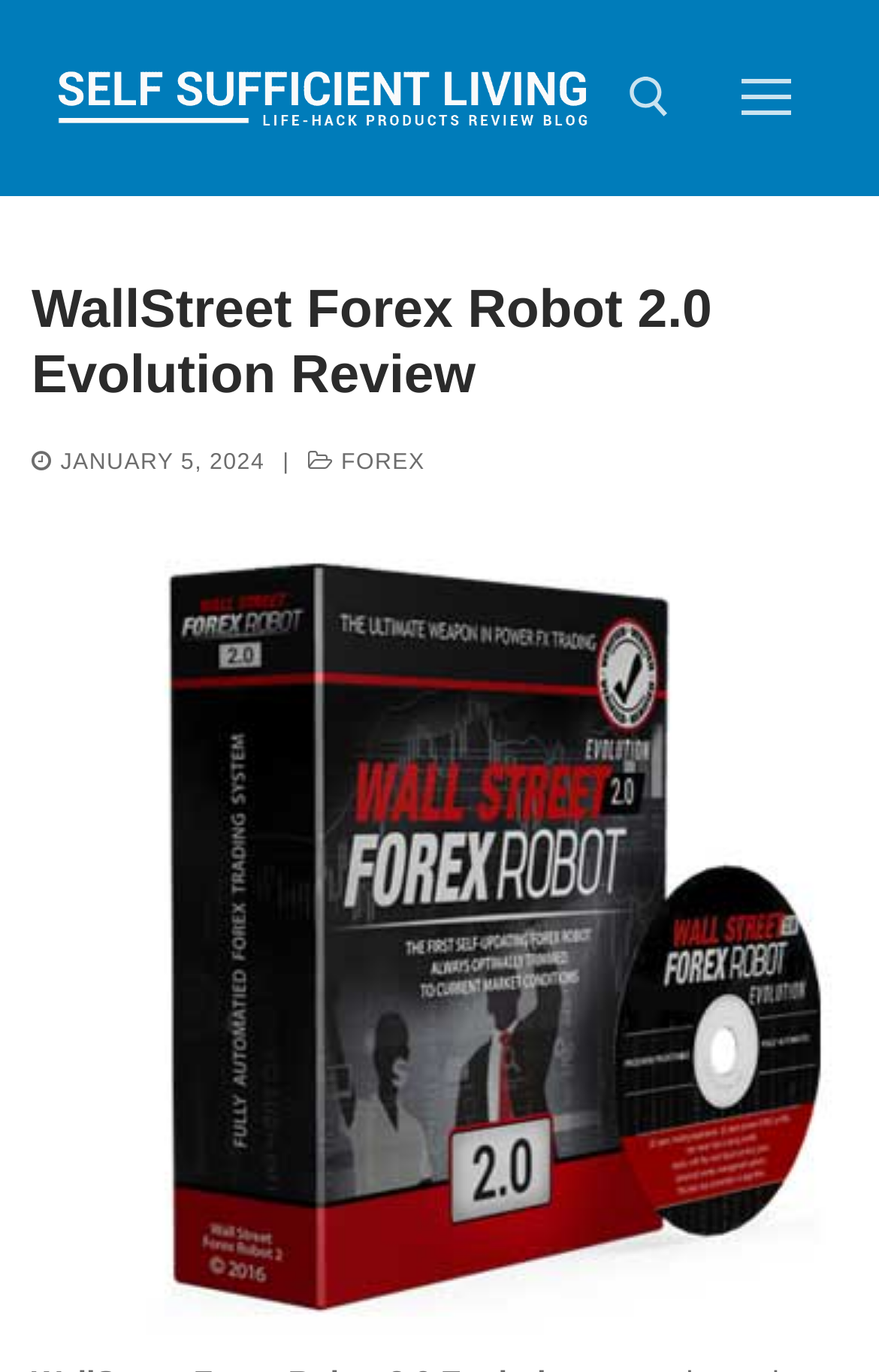When was the article published?
Using the information from the image, answer the question thoroughly.

I determined the publication date of the article by looking at the link below the main heading, which displays the date 'JANUARY 5, 2024'.